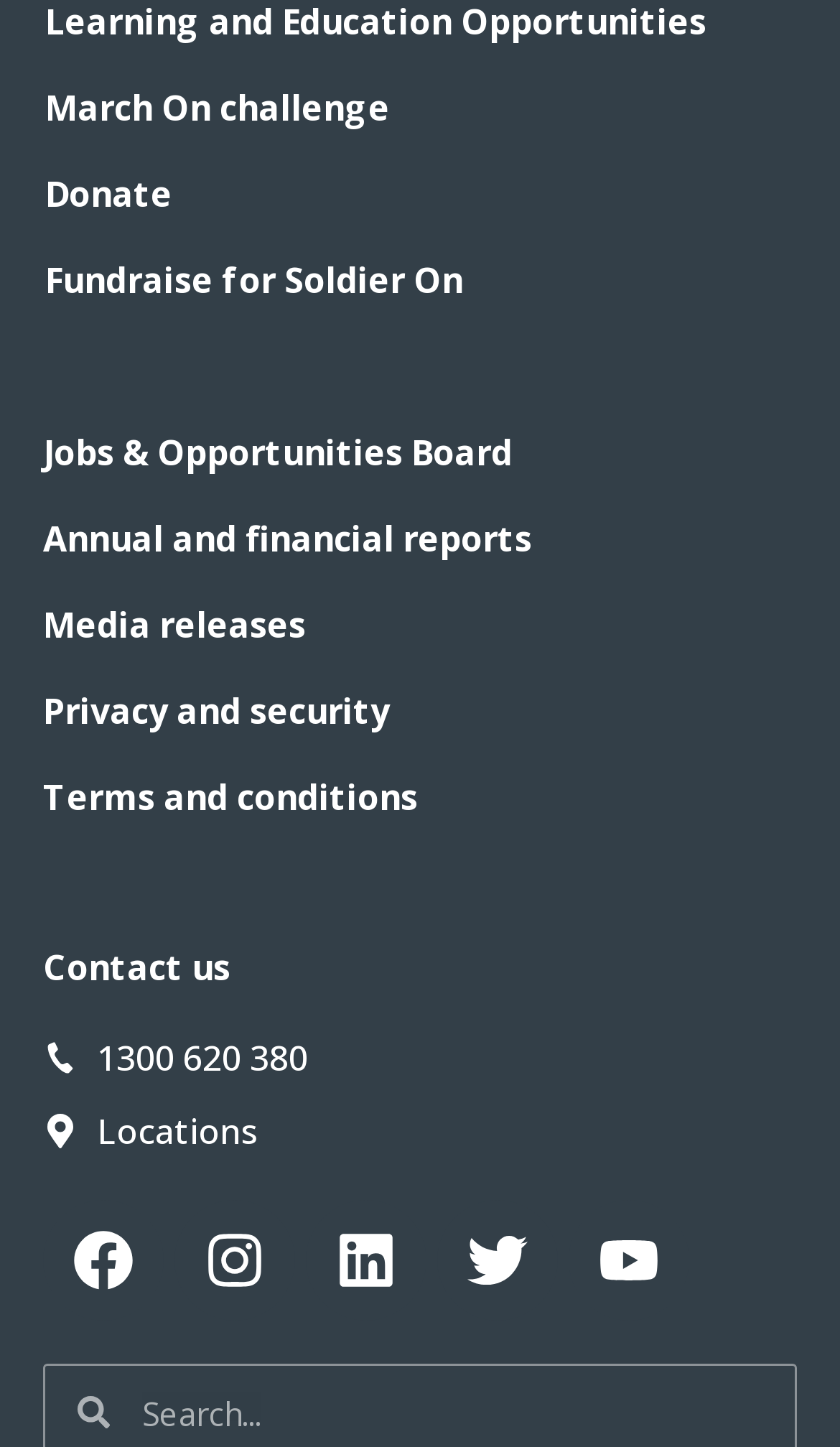How many image icons are there for social media links?
Analyze the image and deliver a detailed answer to the question.

I counted the number of image icons for social media links by looking at the icons next to each social media link, and there are 5 icons, one for each social media platform.